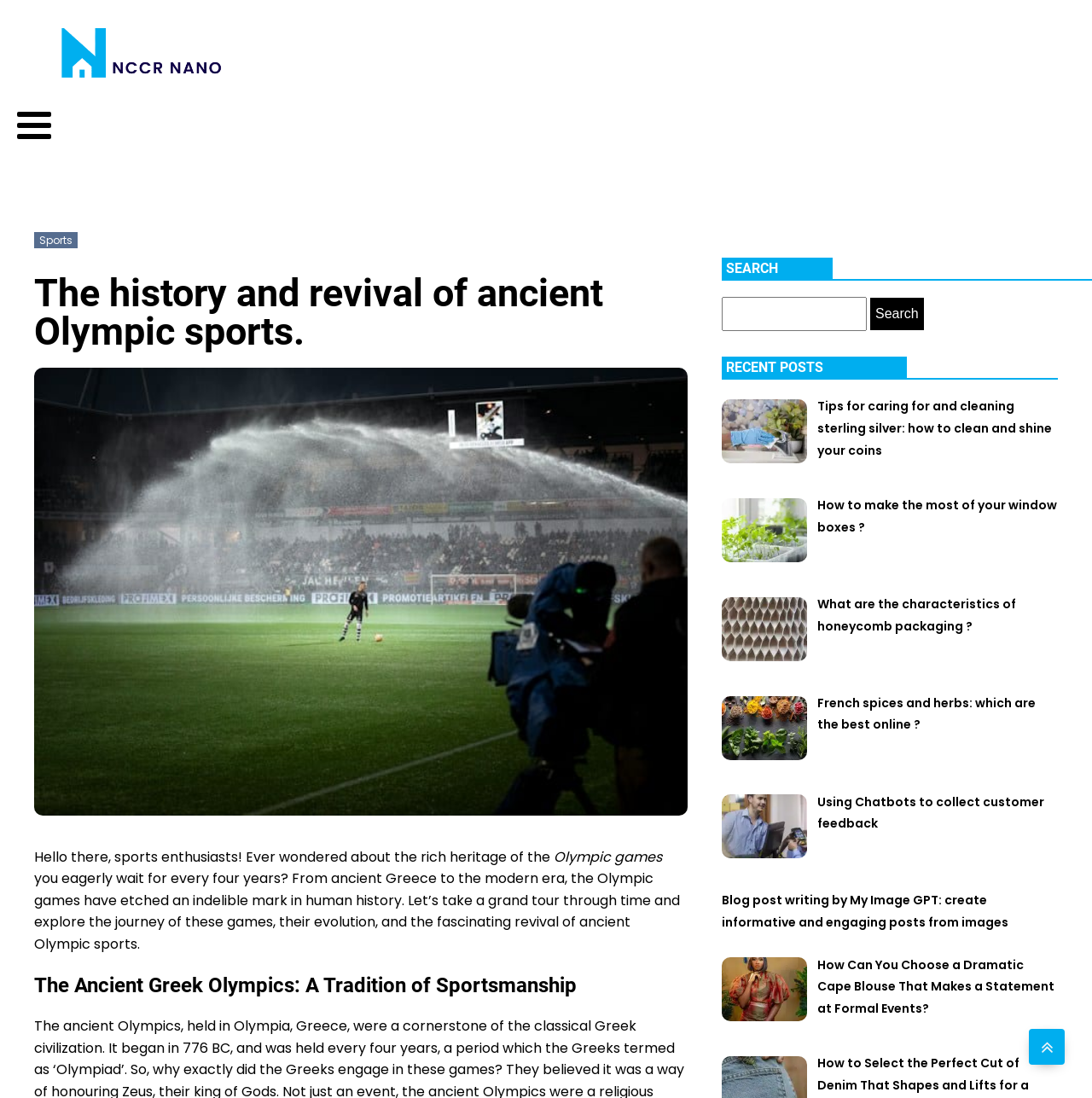Is there a way to navigate to the top of the webpage?
Please respond to the question with as much detail as possible.

I found an icon labeled 'angle-double-up' at the bottom of the webpage, which is commonly used to navigate to the top of a webpage, suggesting that users can click on it to scroll back up.